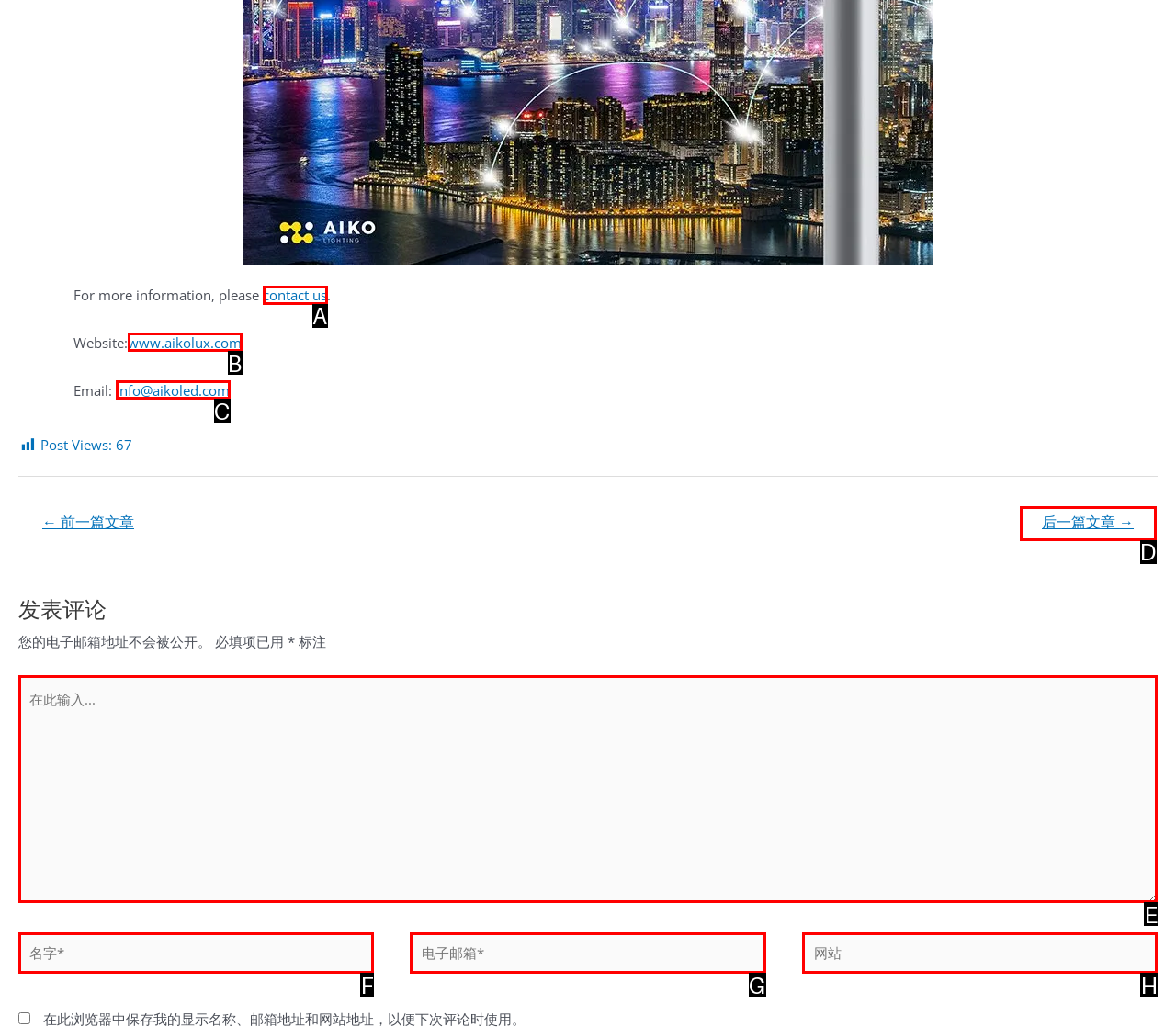Identify the correct UI element to click for the following task: Check the latest news Choose the option's letter based on the given choices.

None